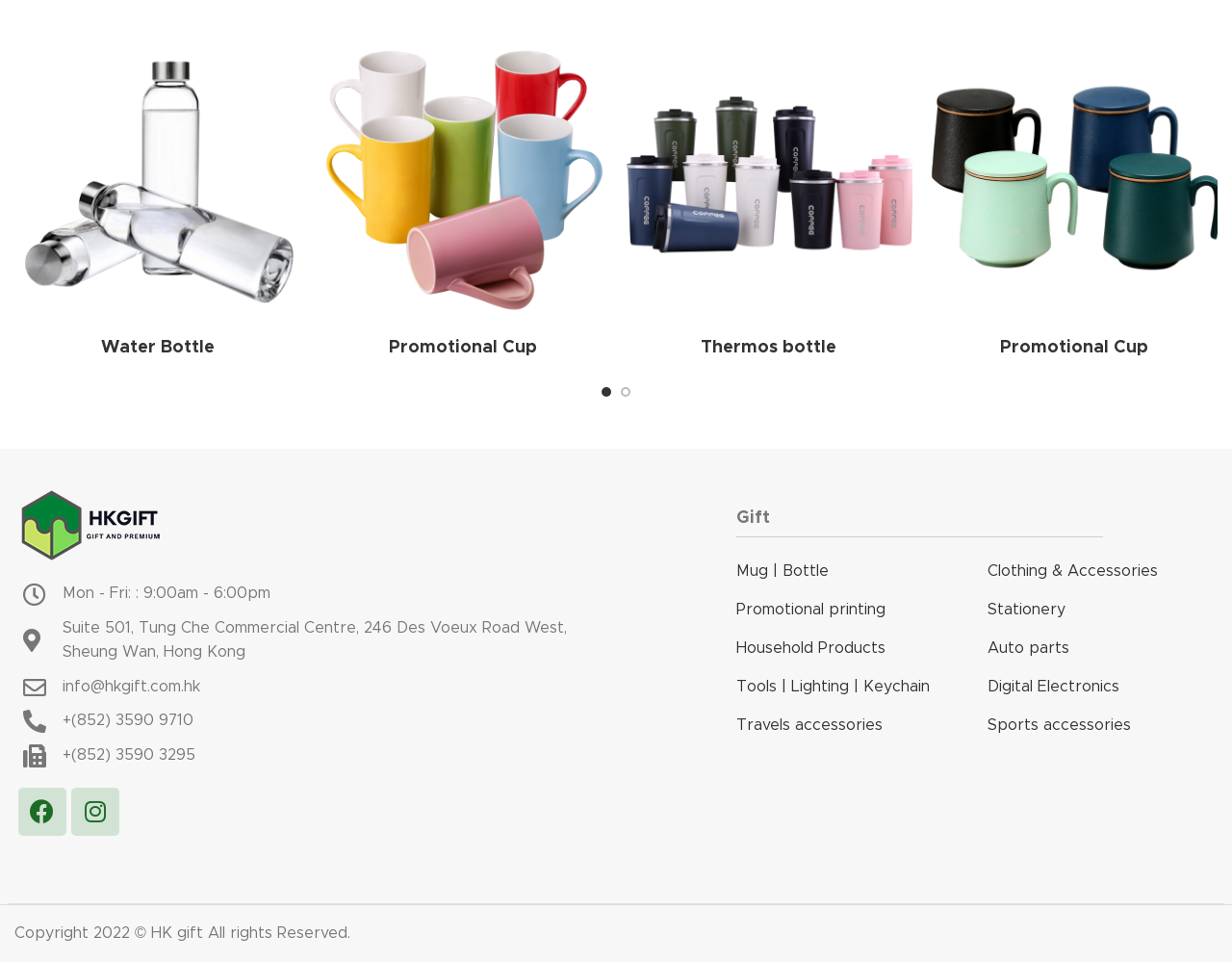Examine the image and give a thorough answer to the following question:
What is the name of the first product?

The first product is listed at the top left of the webpage, with a heading 'Water Bottle' and a link 'Water Bottle' below it.